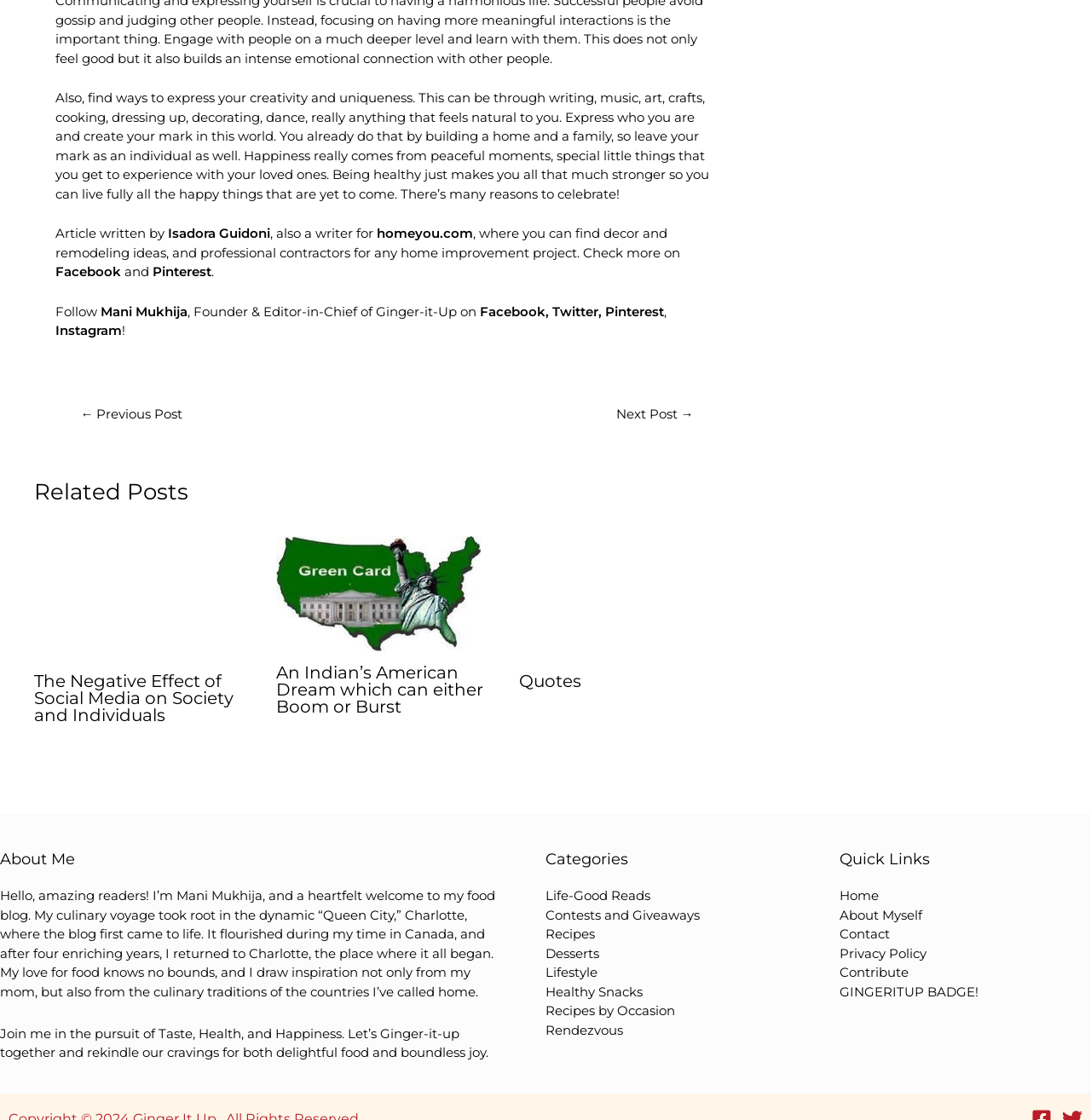What is the topic of the related post?
From the details in the image, provide a complete and detailed answer to the question.

The related post section has an article with the title 'The Negative Effect of Social Media on Society and Individuals', which suggests that the topic is about the negative impact of social media.